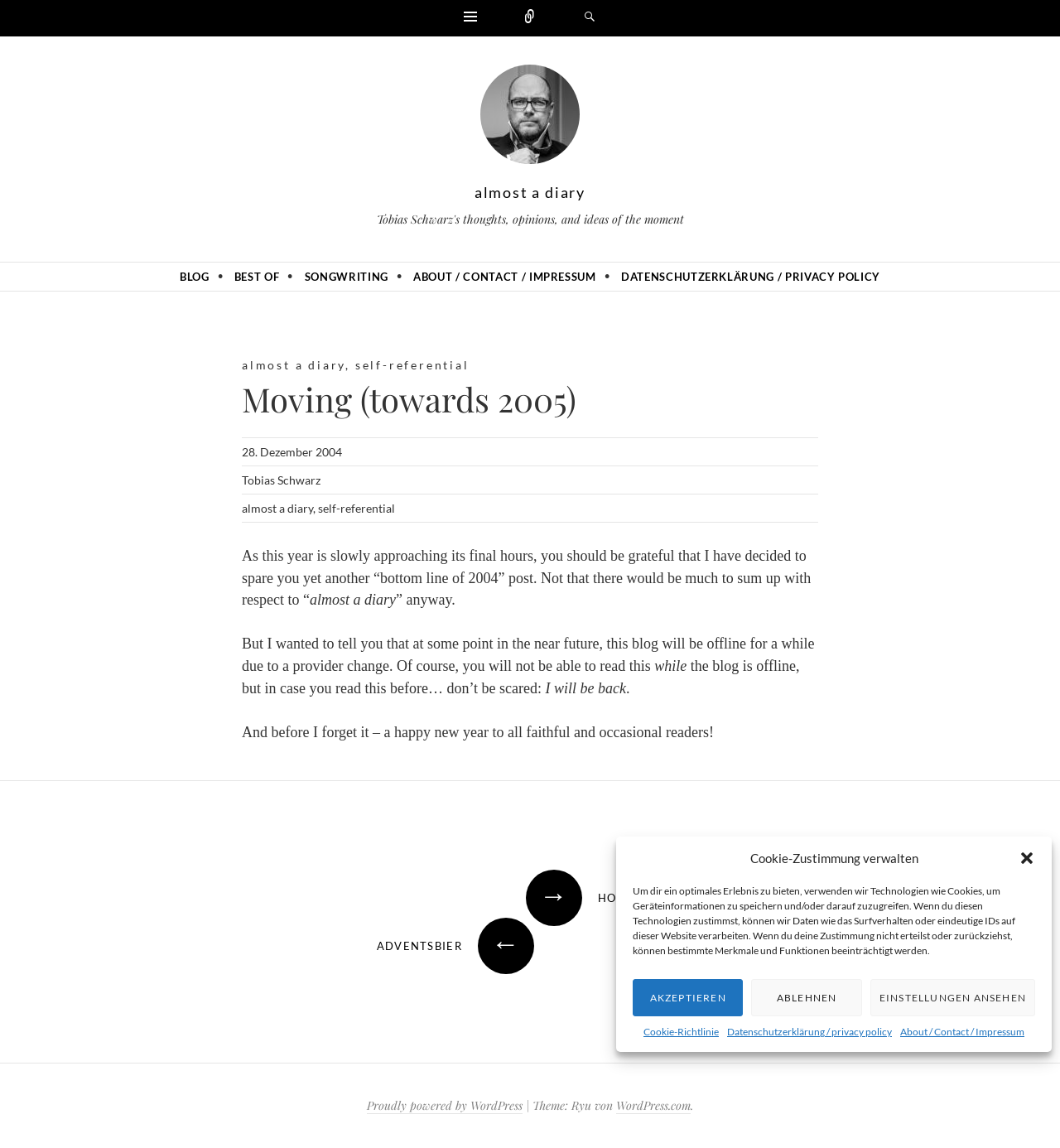What is the name of the blog?
Look at the image and respond with a one-word or short phrase answer.

almost a diary